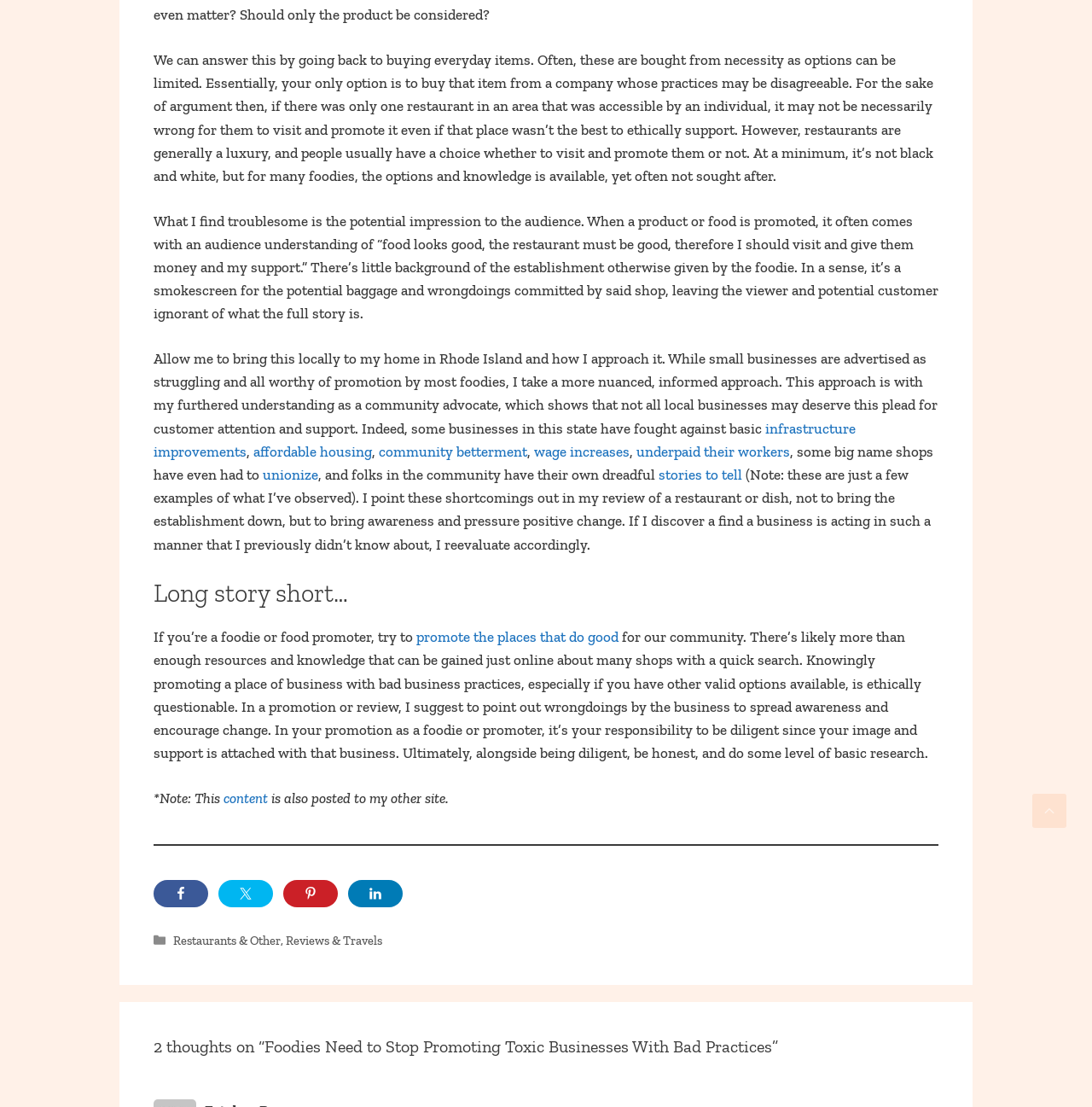Determine the bounding box coordinates of the clickable region to follow the instruction: "Read more about promoting the places that do good for our community".

[0.381, 0.568, 0.566, 0.583]